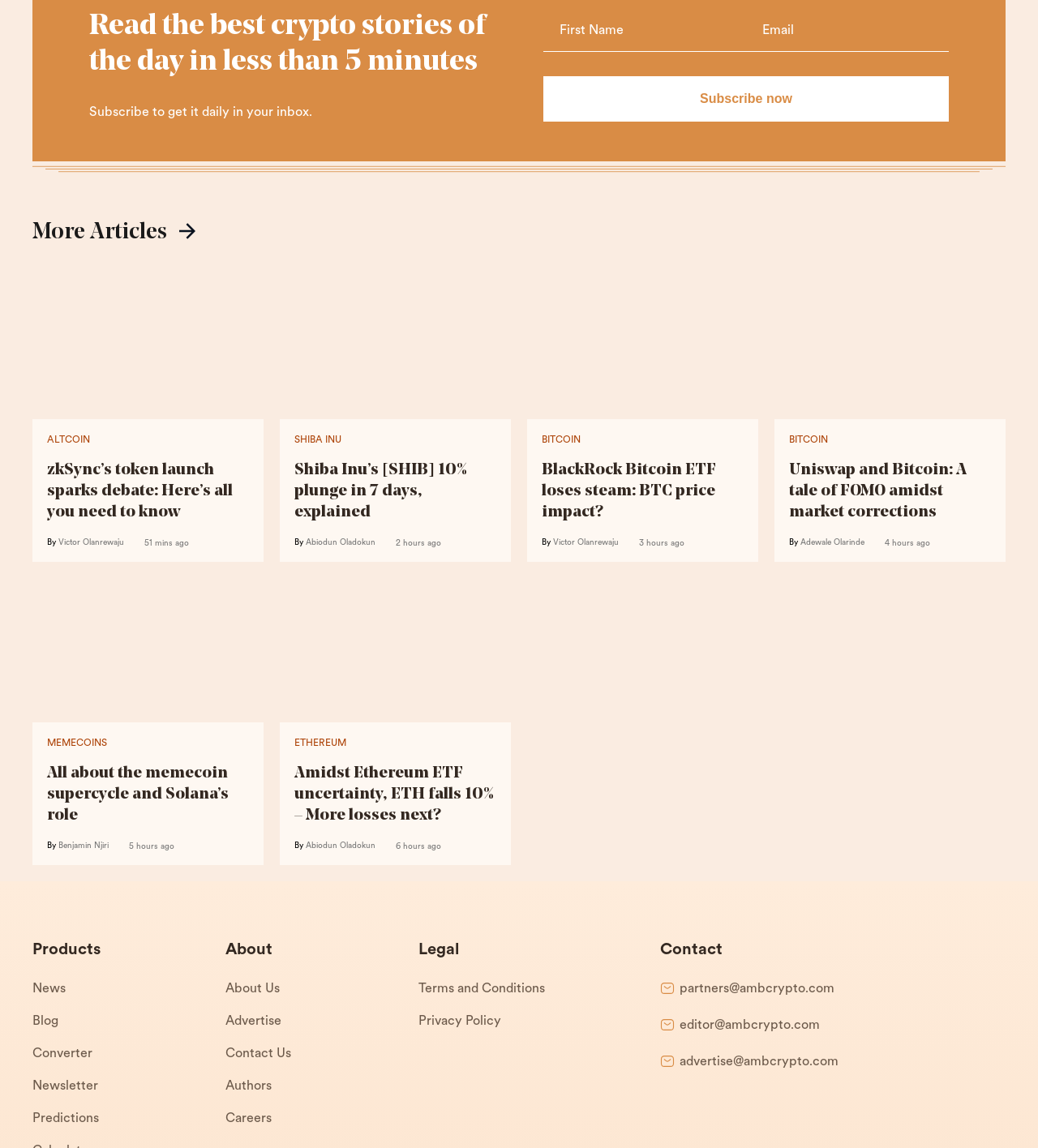Examine the image carefully and respond to the question with a detailed answer: 
What is the time frame of the article 'Shiba Inu's [SHIB] 10% plunge in 7 days, explained'?

The article 'Shiba Inu's [SHIB] 10% plunge in 7 days, explained' is about the 10% plunge of Shiba Inu's [SHIB] in a 7-day time frame.